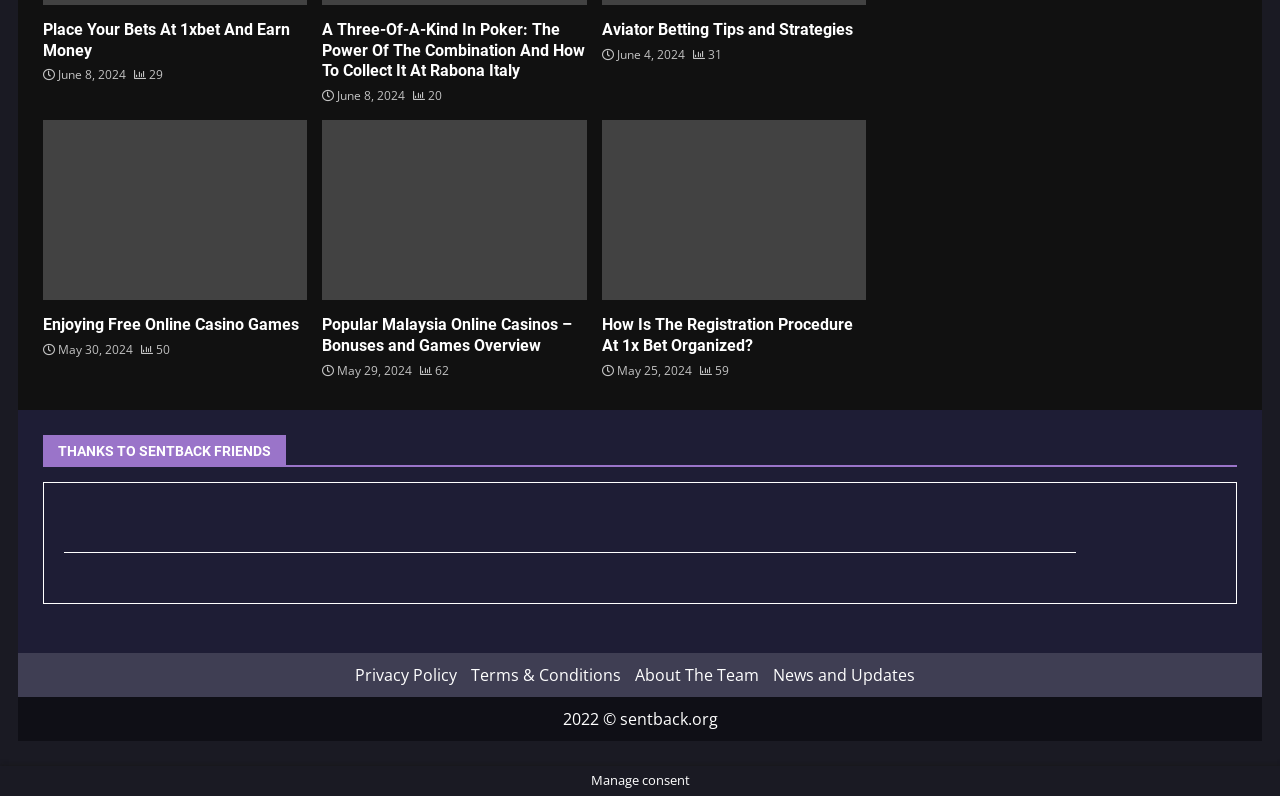Please determine the bounding box coordinates of the element to click in order to execute the following instruction: "Open 'Aviator Betting Tips and Strategies'". The coordinates should be four float numbers between 0 and 1, specified as [left, top, right, bottom].

[0.47, 0.025, 0.666, 0.049]